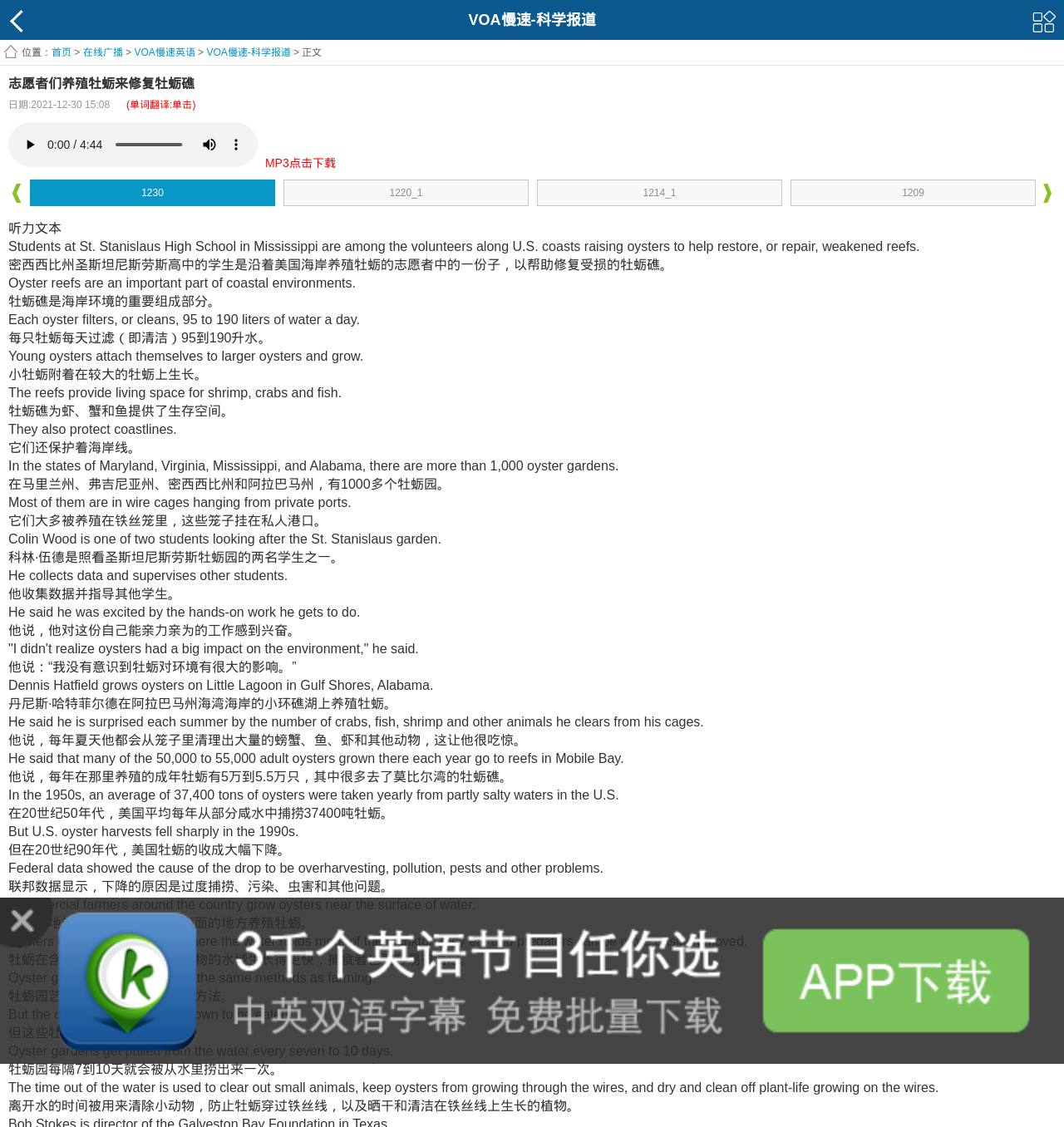Determine the bounding box coordinates for the UI element described. Format the coordinates as (top-left x, top-left y, bottom-right x, bottom-right y) and ensure all values are between 0 and 1. Element description: Josh 24:15

None